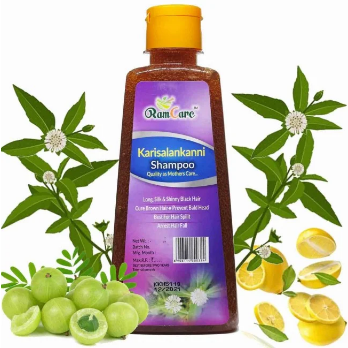What hair issues does the shampoo address?
From the details in the image, provide a complete and detailed answer to the question.

According to the caption, the shampoo promises to address issues like dandruff and hair fall, in addition to promoting long, shiny, and black hair.